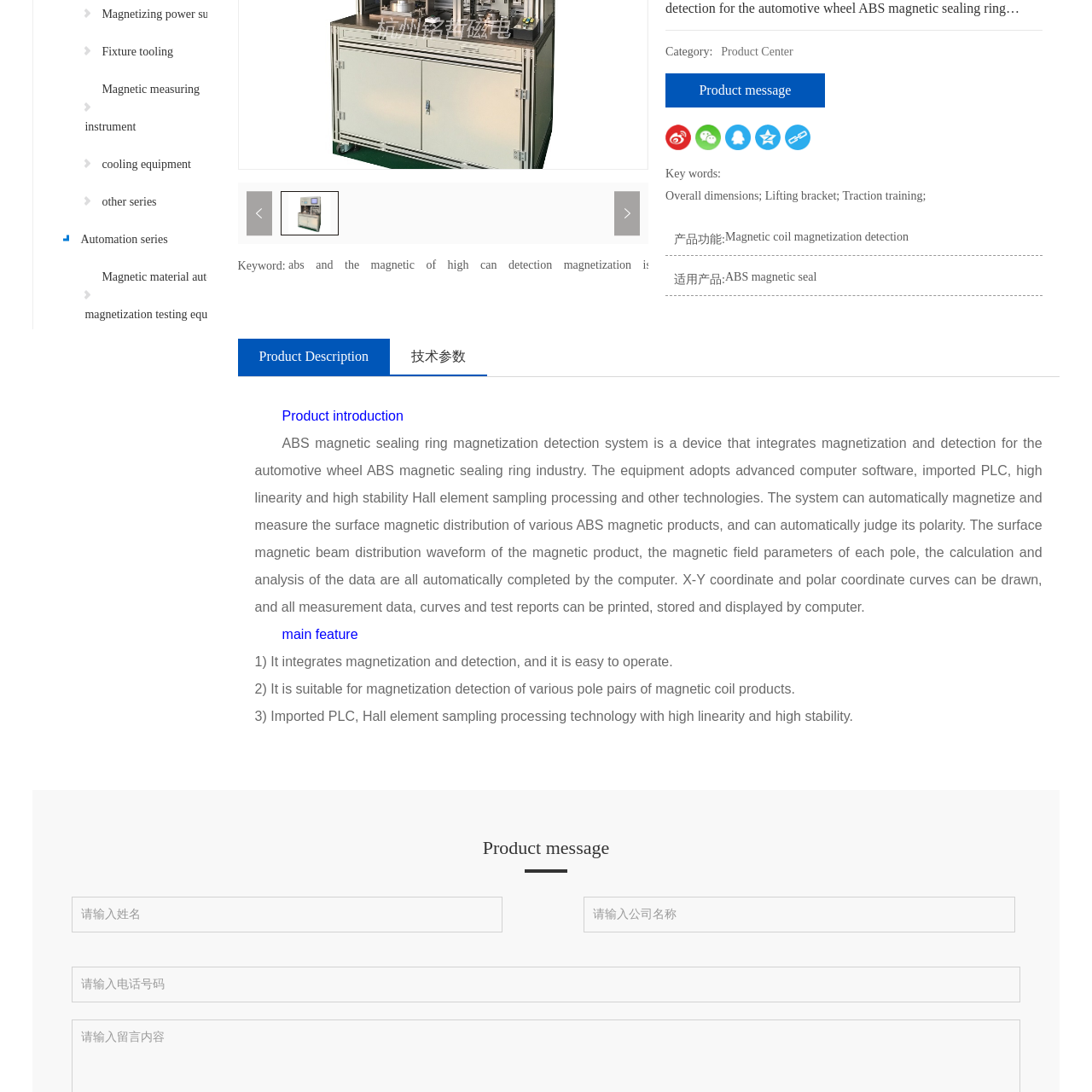From the webpage screenshot, predict the bounding box coordinates (top-left x, top-left y, bottom-right x, bottom-right y) for the UI element described here: name="item_36" placeholder="请输入公司名称"

[0.535, 0.821, 0.929, 0.854]